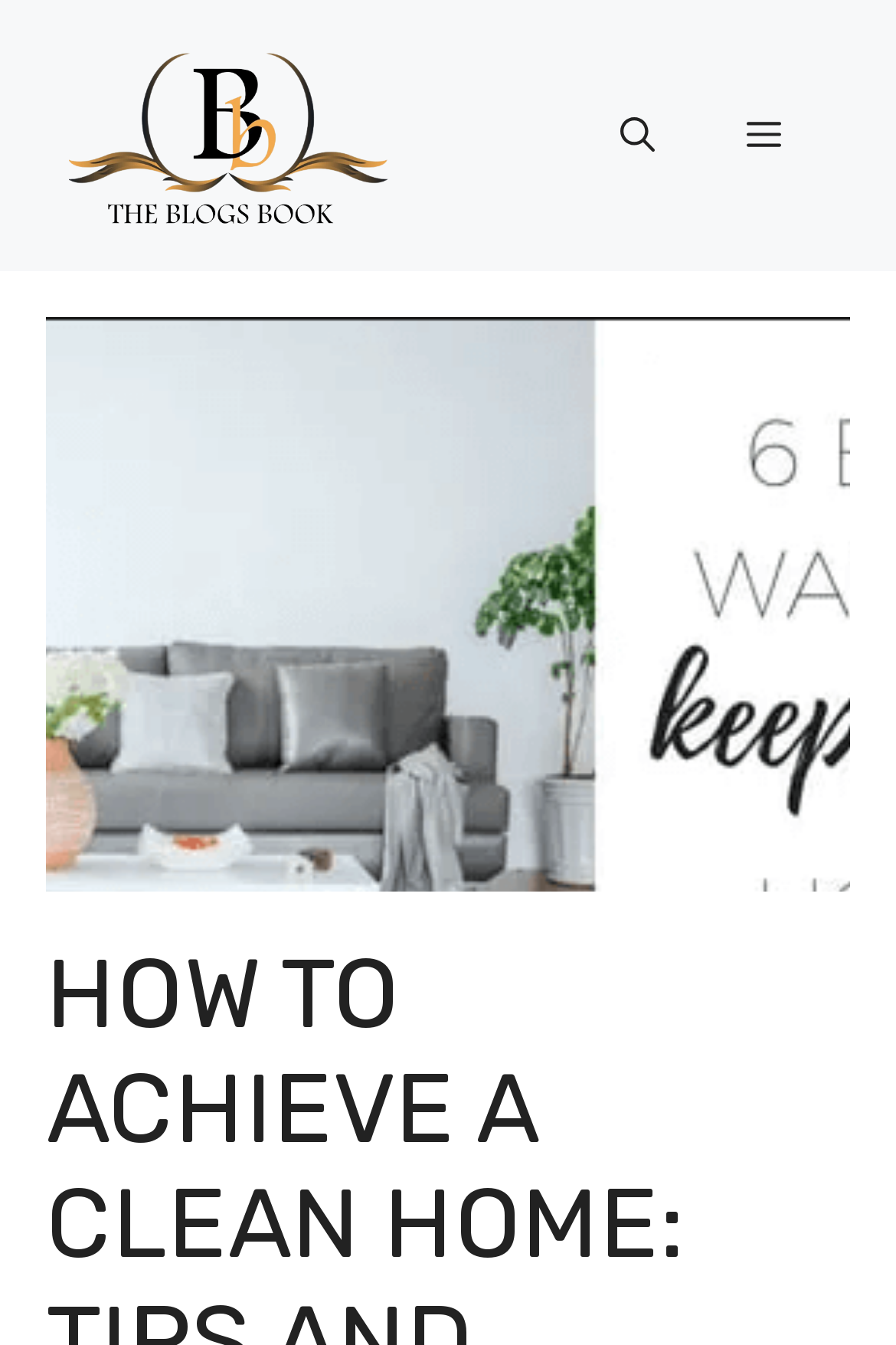Please identify and generate the text content of the webpage's main heading.

HOW TO ACHIEVE A CLEAN HOME: TIPS AND IDEAS FROM THESE HOUSE CLEANING IMAGES